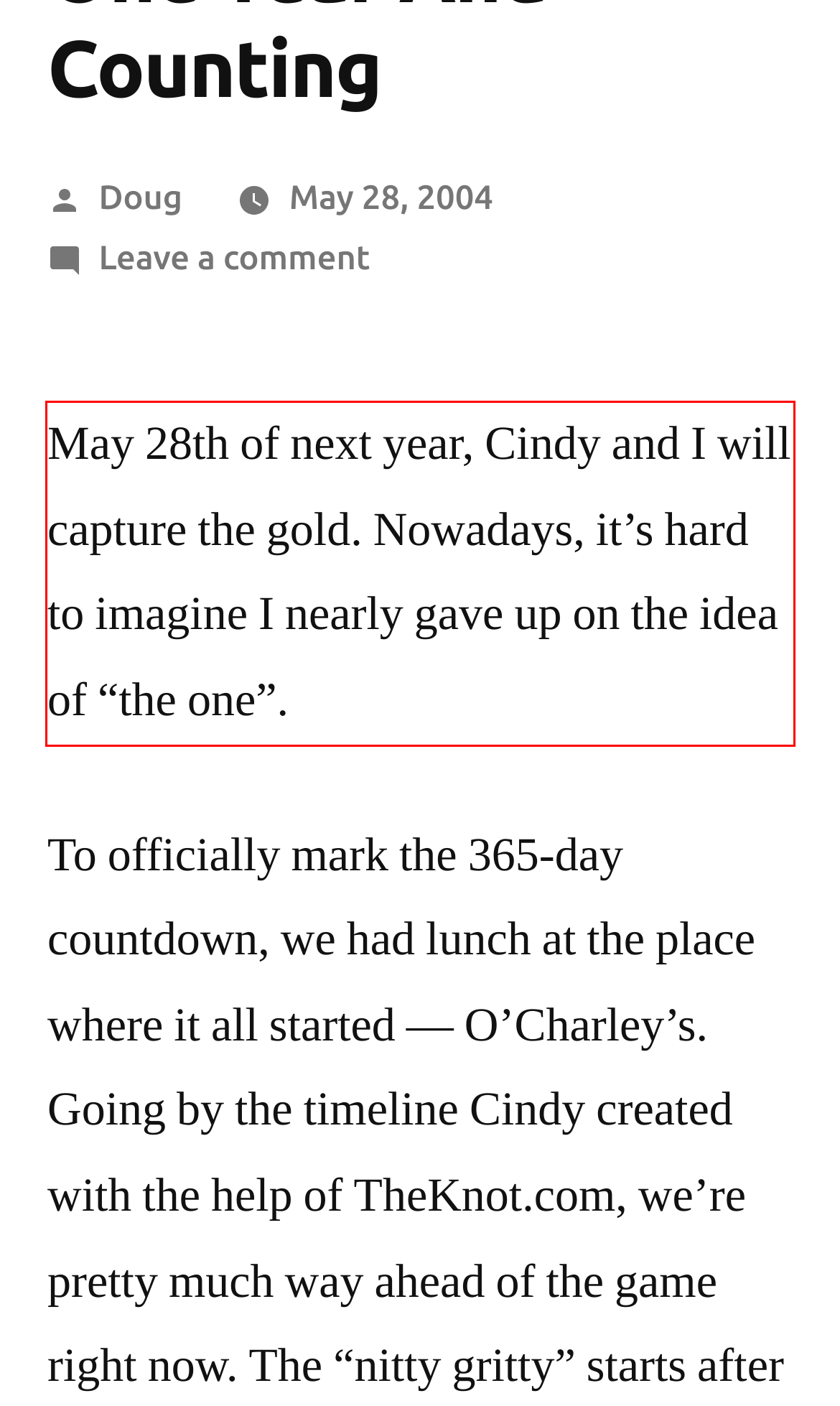Review the screenshot of the webpage and recognize the text inside the red rectangle bounding box. Provide the extracted text content.

May 28th of next year, Cindy and I will capture the gold. Nowadays, it’s hard to imagine I nearly gave up on the idea of “the one”.